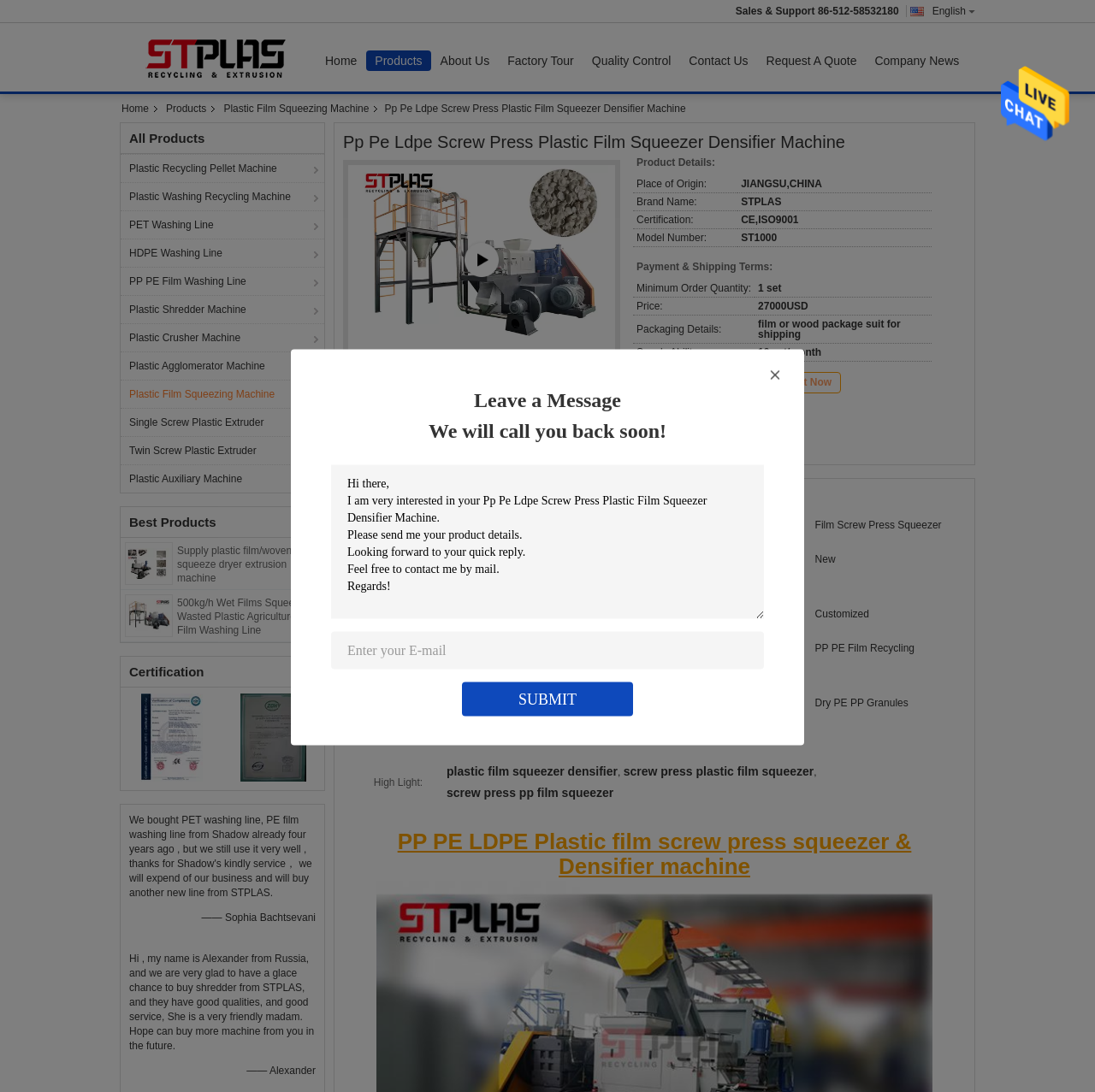Please provide a short answer using a single word or phrase for the question:
How many tables are on the webpage?

3